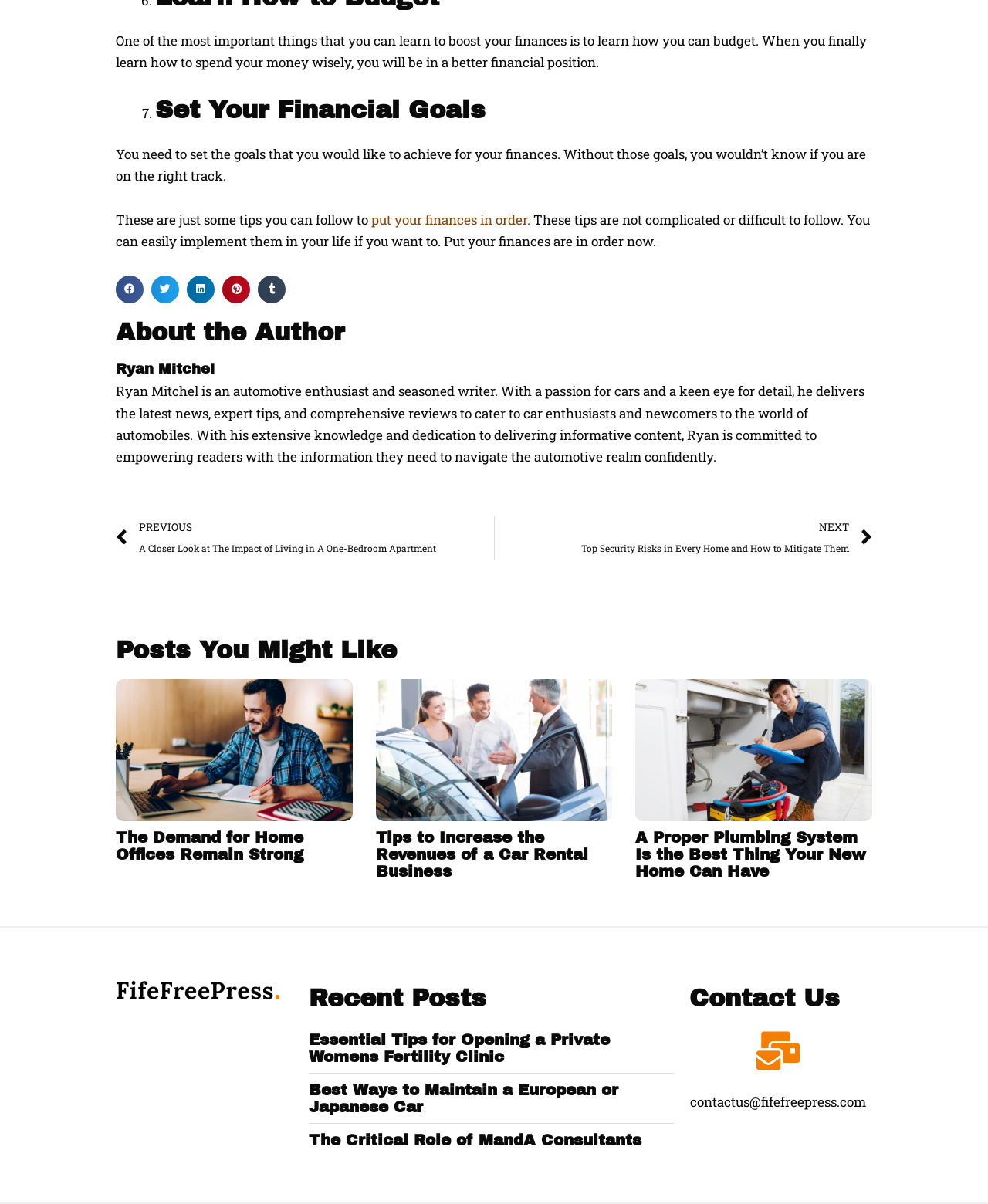Specify the bounding box coordinates of the area to click in order to execute this command: 'View the previous article about living in a one-bedroom apartment'. The coordinates should consist of four float numbers ranging from 0 to 1, and should be formatted as [left, top, right, bottom].

[0.117, 0.429, 0.5, 0.465]